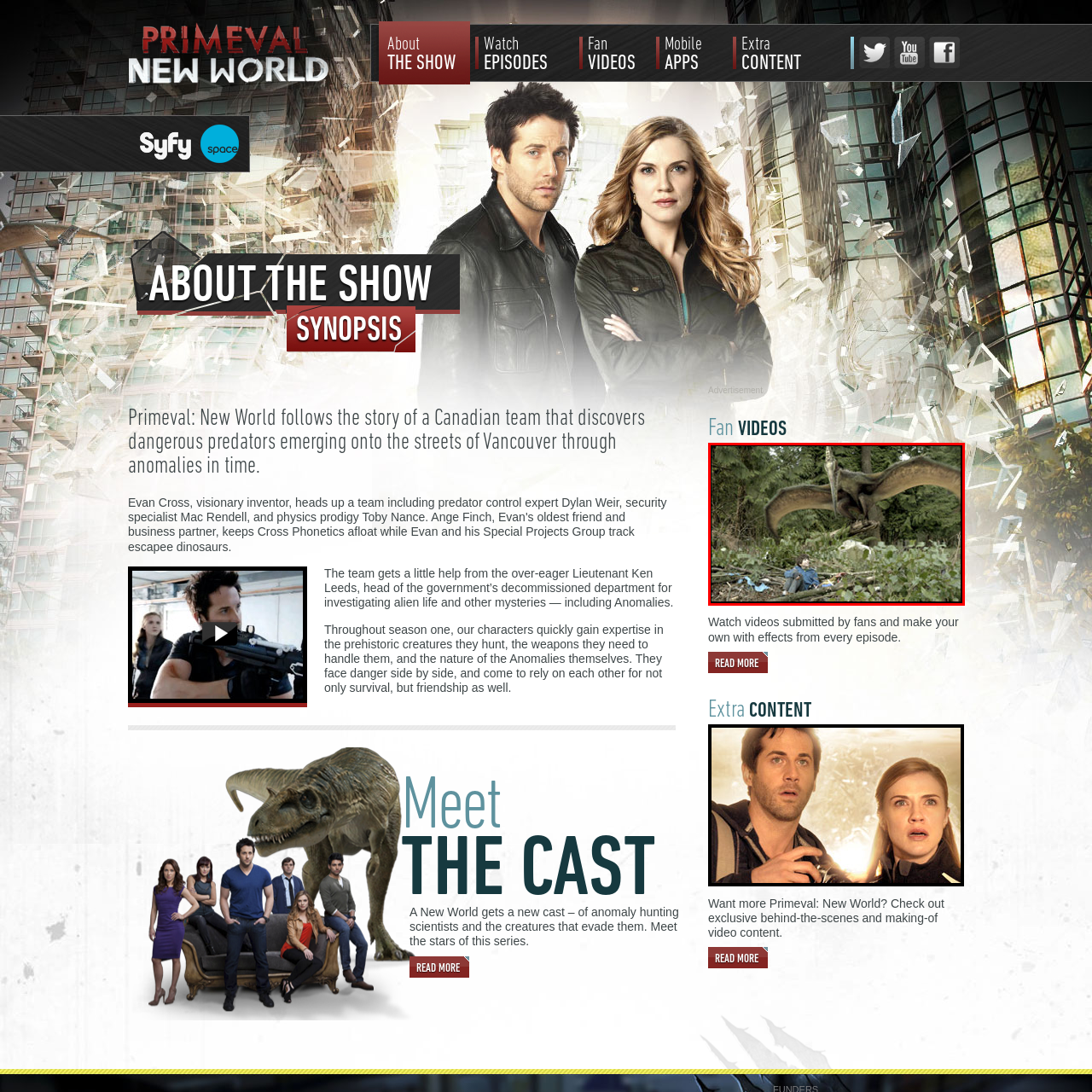What is the setting of the scene?  
Analyze the image surrounded by the red box and deliver a detailed answer based on the visual elements depicted in the image.

The scene is set in a natural environment, specifically a lush, green forest, which is described in the caption as the backdrop for the boy's encounter with the prehistoric creature.